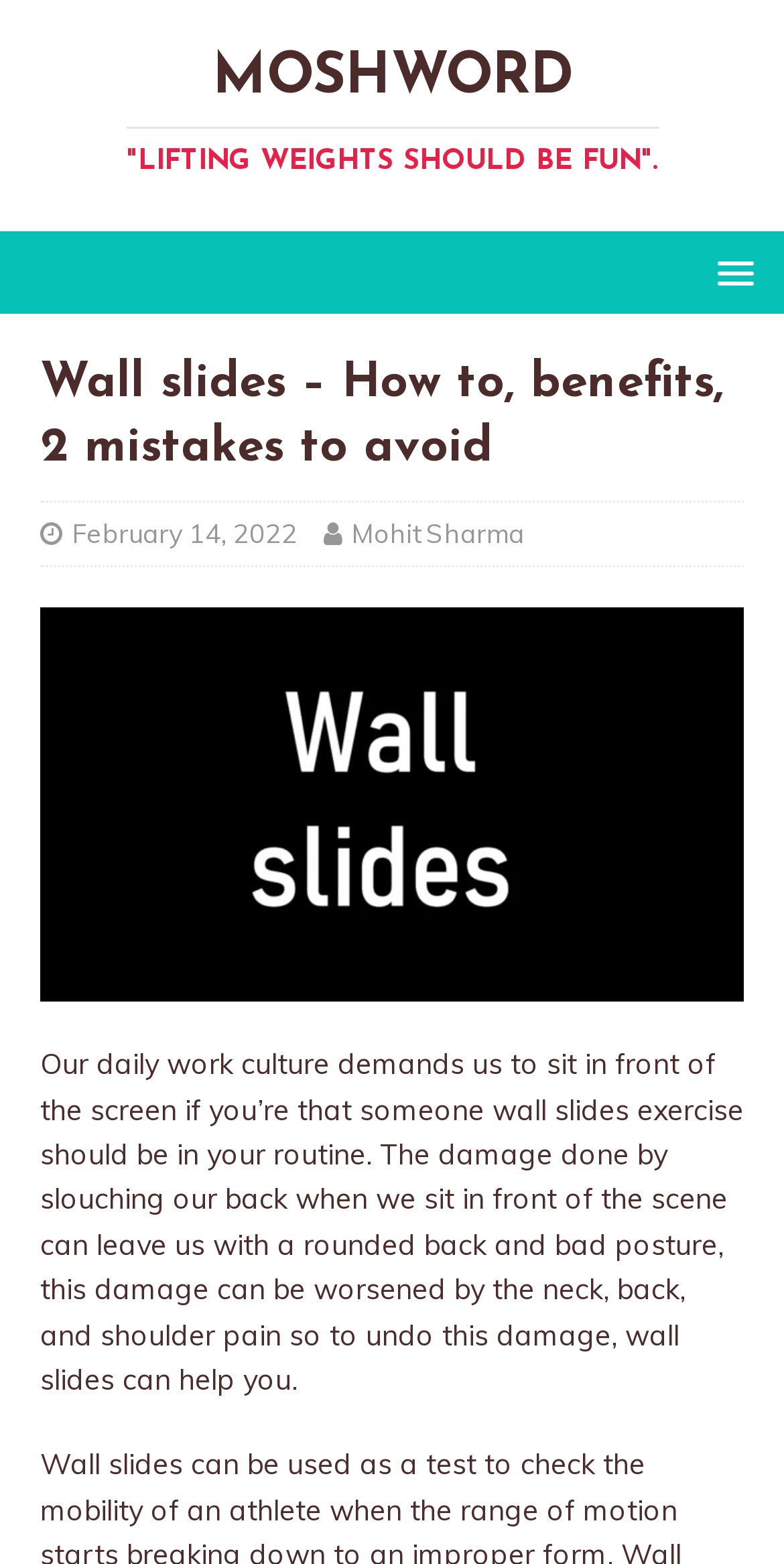Determine the bounding box for the UI element described here: "February 14, 2022".

[0.092, 0.33, 0.379, 0.351]